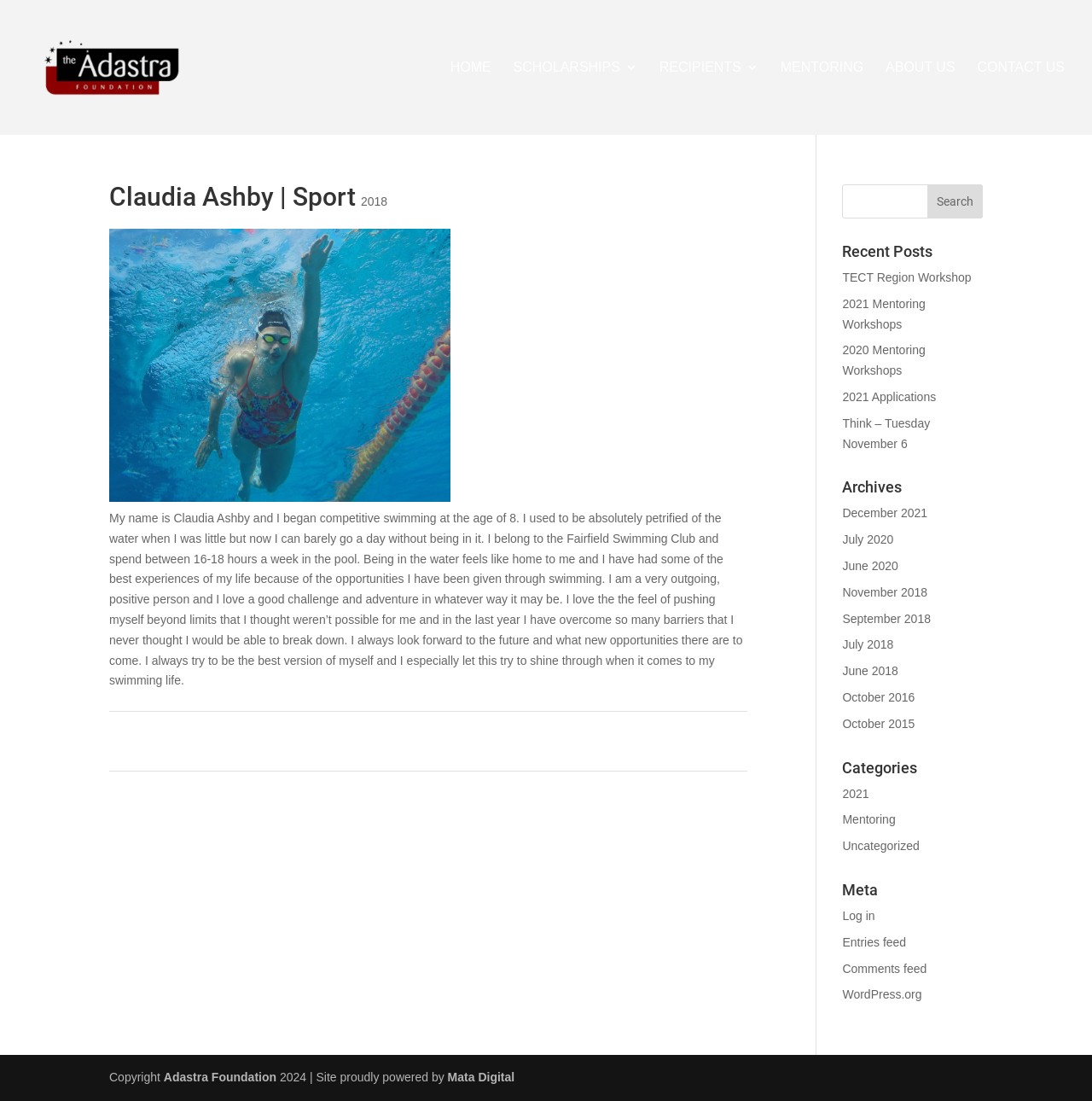Please determine the bounding box coordinates of the area that needs to be clicked to complete this task: 'Log in to the website'. The coordinates must be four float numbers between 0 and 1, formatted as [left, top, right, bottom].

[0.771, 0.826, 0.801, 0.838]